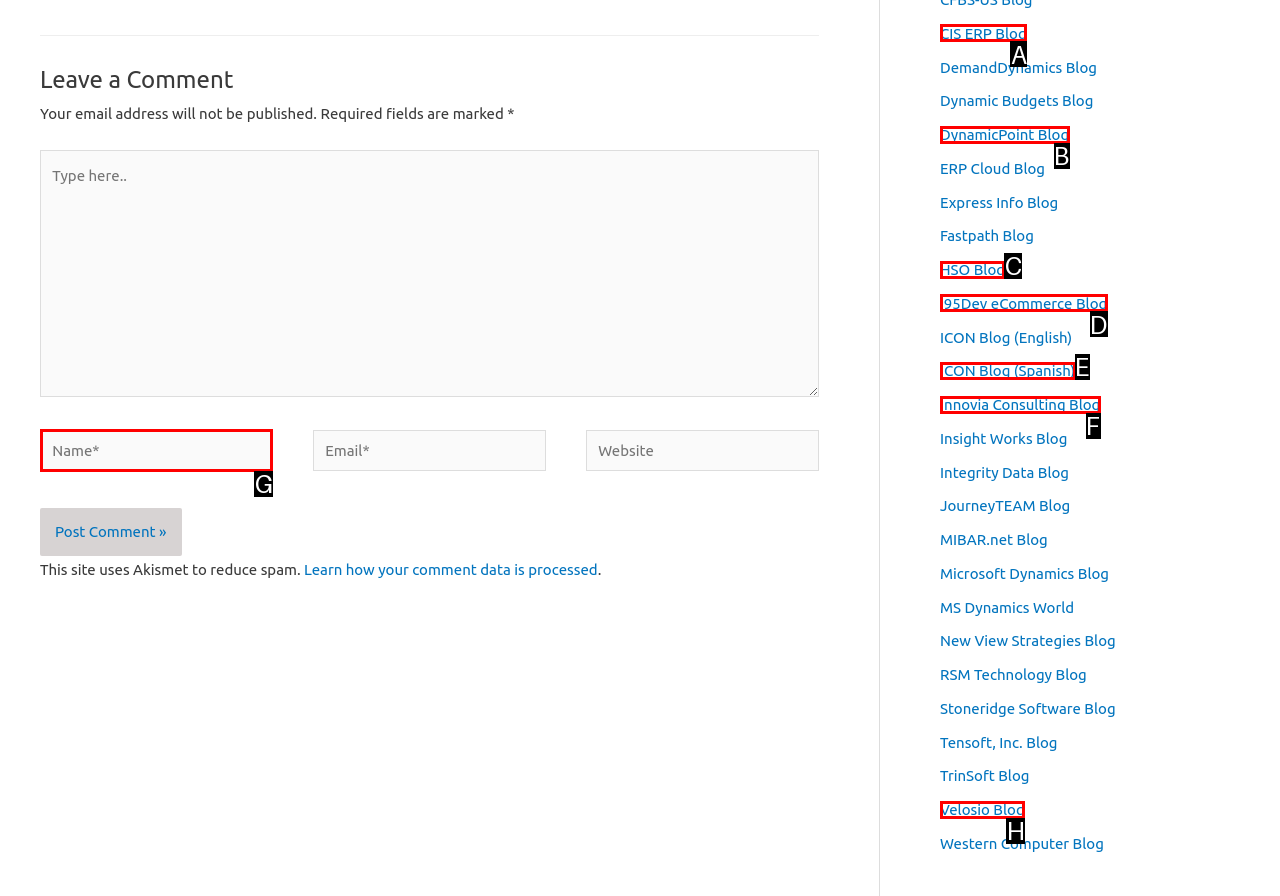Match the description: Innovia Consulting Blog to one of the options shown. Reply with the letter of the best match.

F